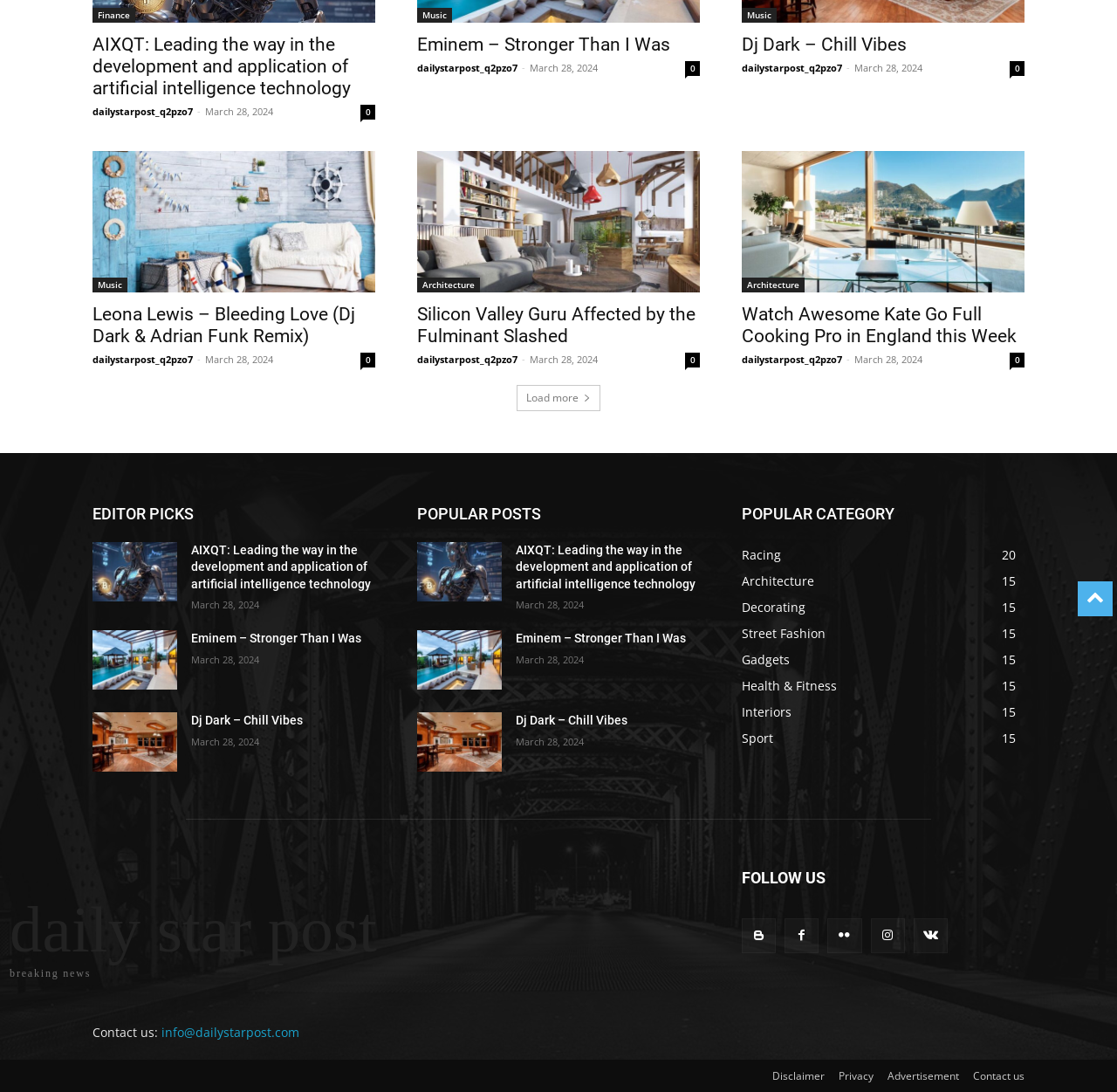Given the webpage screenshot, identify the bounding box of the UI element that matches this description: "Areas We Serve".

None